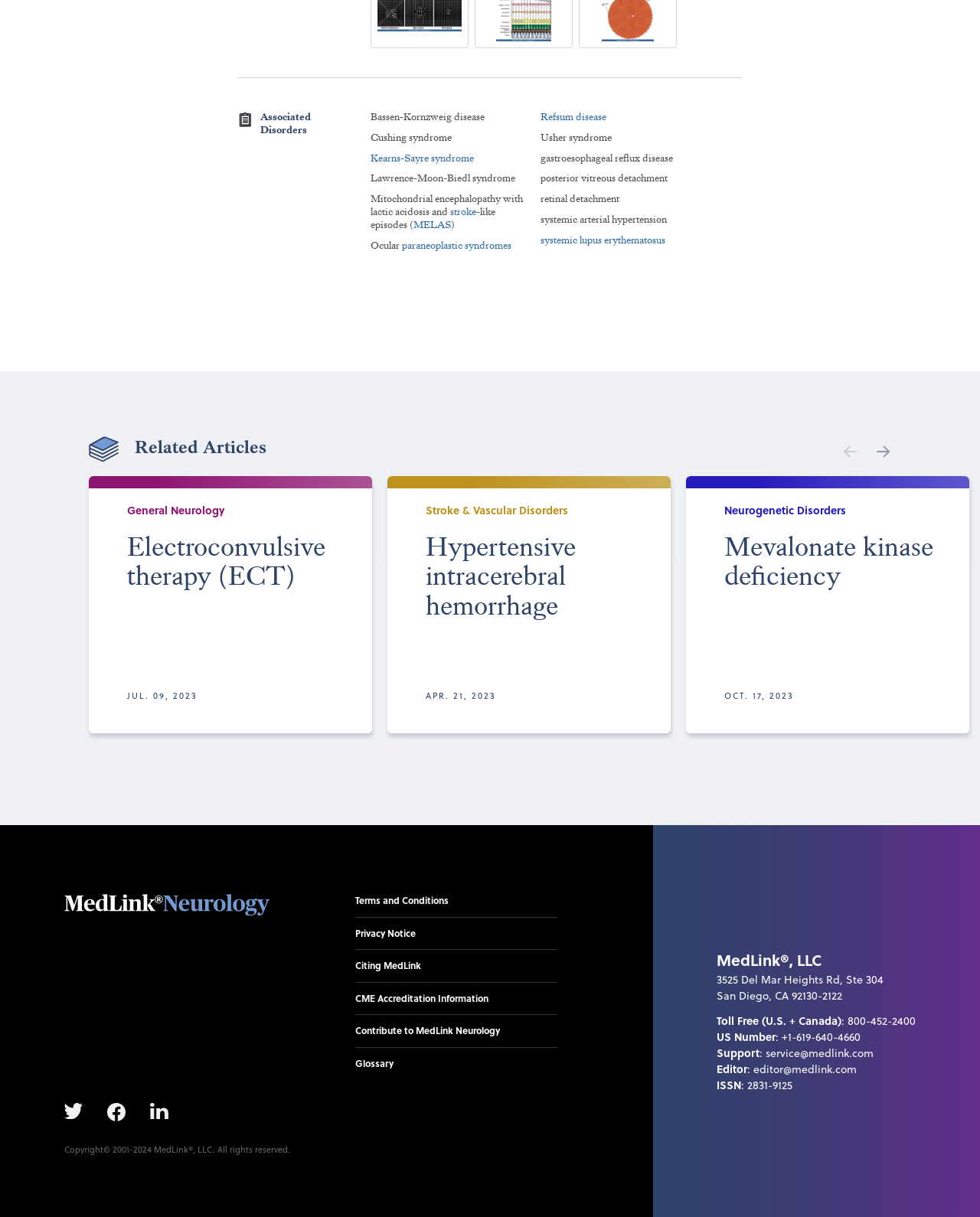Please determine the bounding box coordinates of the element's region to click for the following instruction: "Click on the 'home' link".

[0.066, 0.735, 0.275, 0.752]